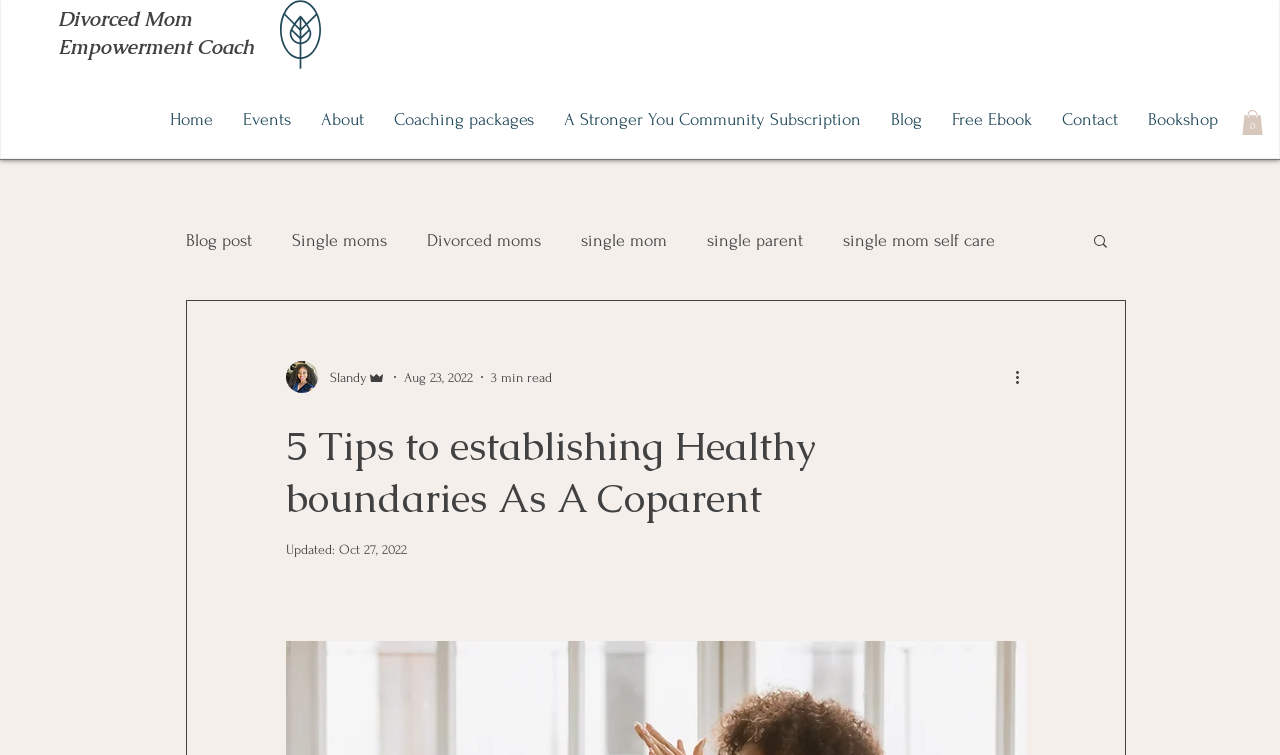Find the bounding box coordinates for the element that must be clicked to complete the instruction: "Check the 'Cart' button". The coordinates should be four float numbers between 0 and 1, indicated as [left, top, right, bottom].

[0.97, 0.146, 0.987, 0.179]